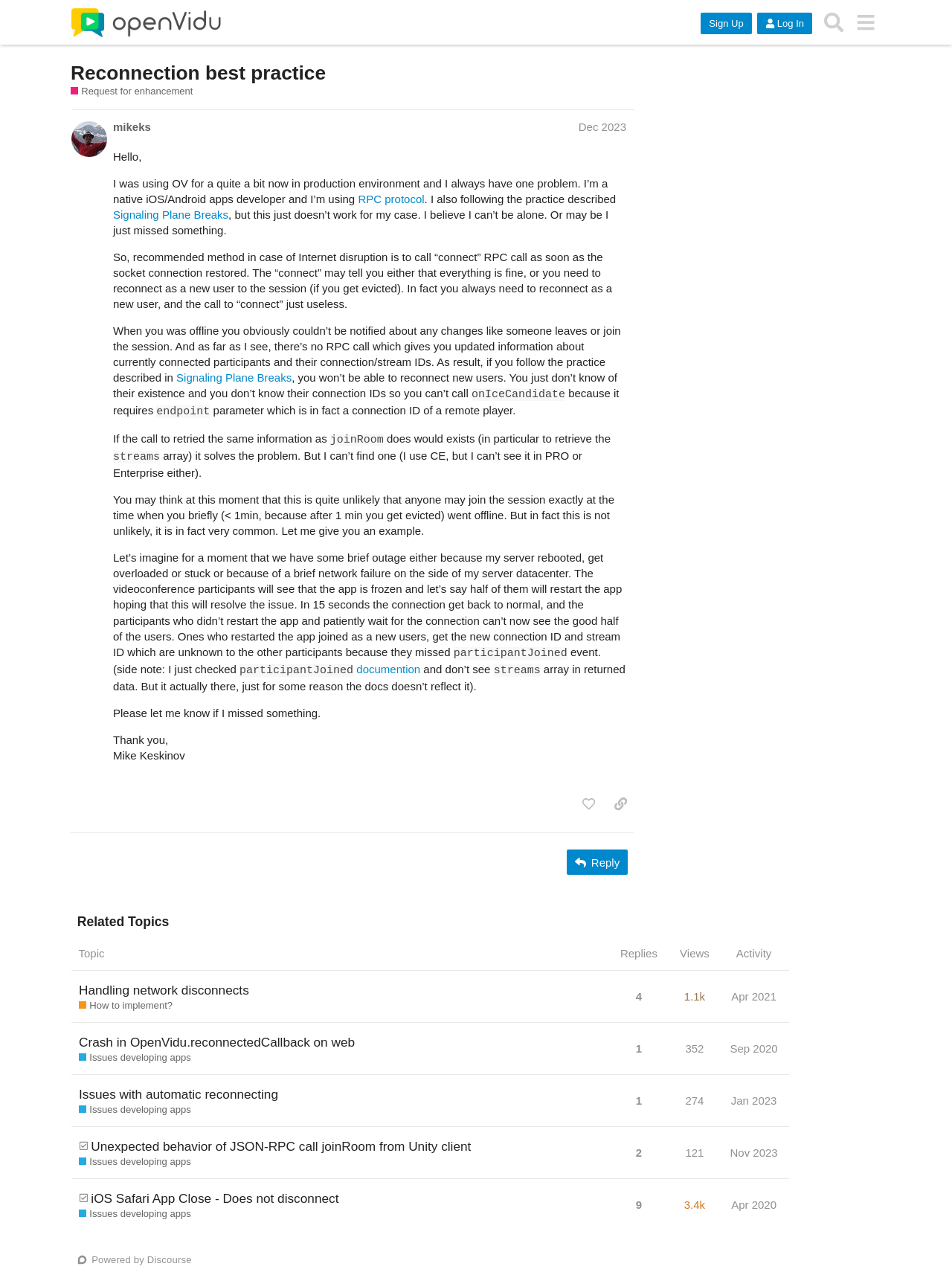Calculate the bounding box coordinates for the UI element based on the following description: "How to implement?". Ensure the coordinates are four float numbers between 0 and 1, i.e., [left, top, right, bottom].

[0.083, 0.783, 0.181, 0.794]